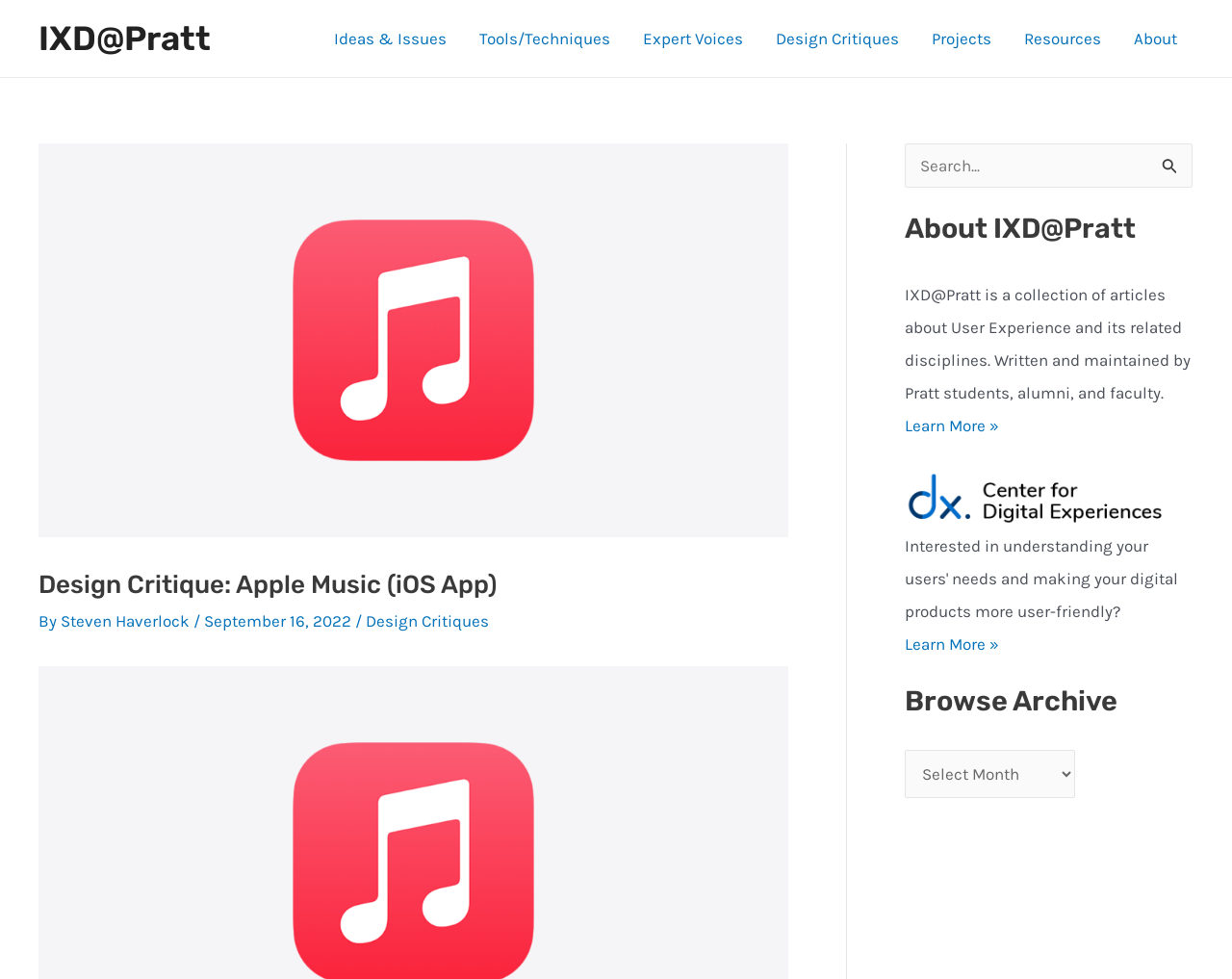Based on the visual content of the image, answer the question thoroughly: Who is the author of the current article?

The author of the current article can be found below the main heading, where it says 'By Steven Haverlock'.